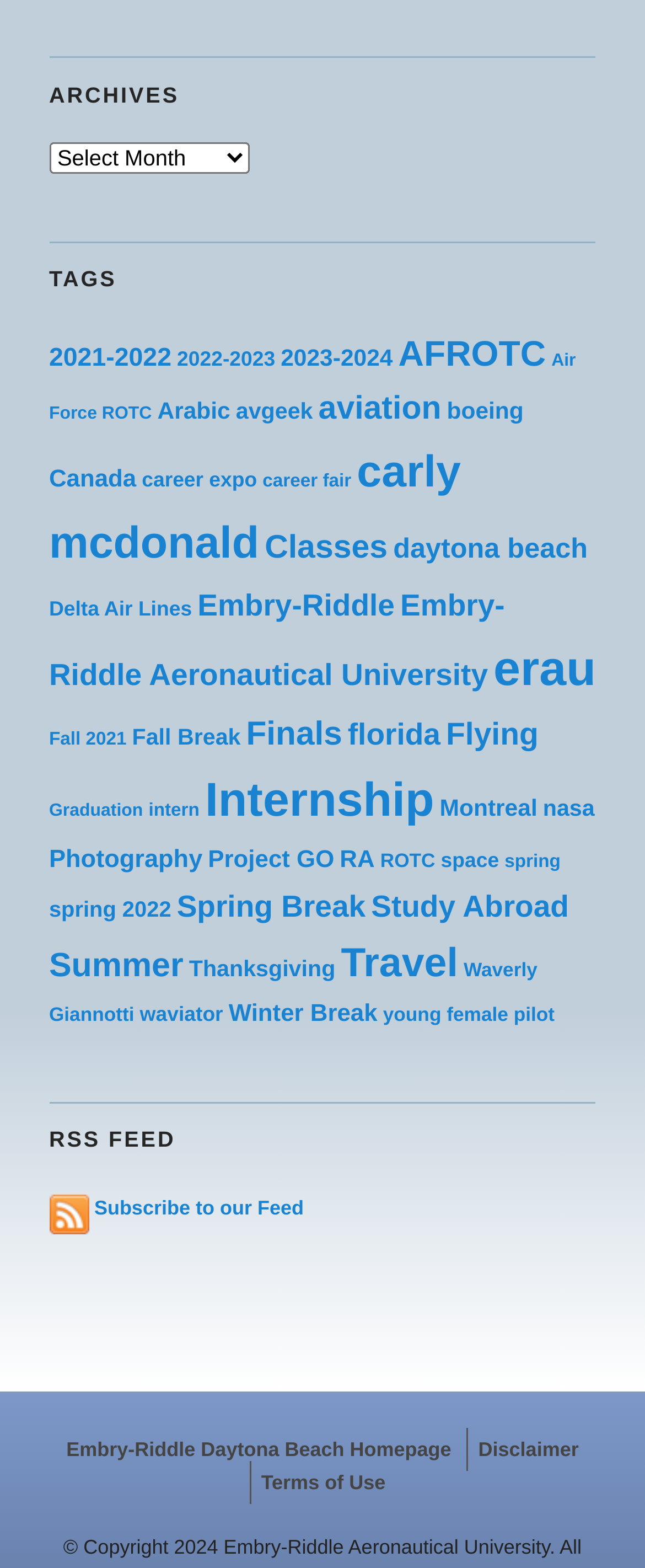How many posts are there about Embry-Riddle Aeronautical University?
Please craft a detailed and exhaustive response to the question.

By examining the link 'Embry-Riddle Aeronautical University (33 posts)', I can determine that there are 33 posts about Embry-Riddle Aeronautical University.